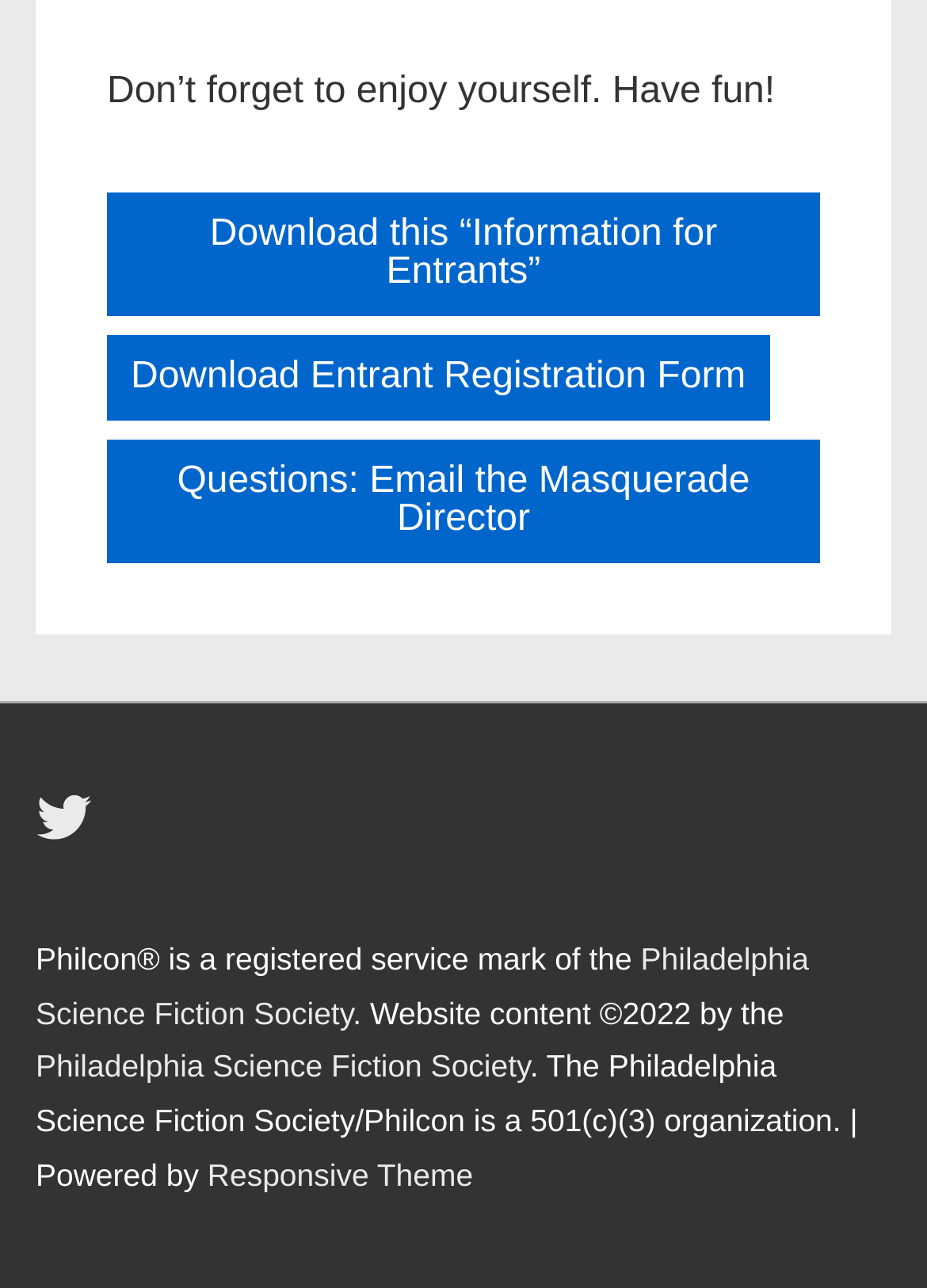Using the description "Responsive Theme", predict the bounding box of the relevant HTML element.

[0.224, 0.898, 0.51, 0.926]